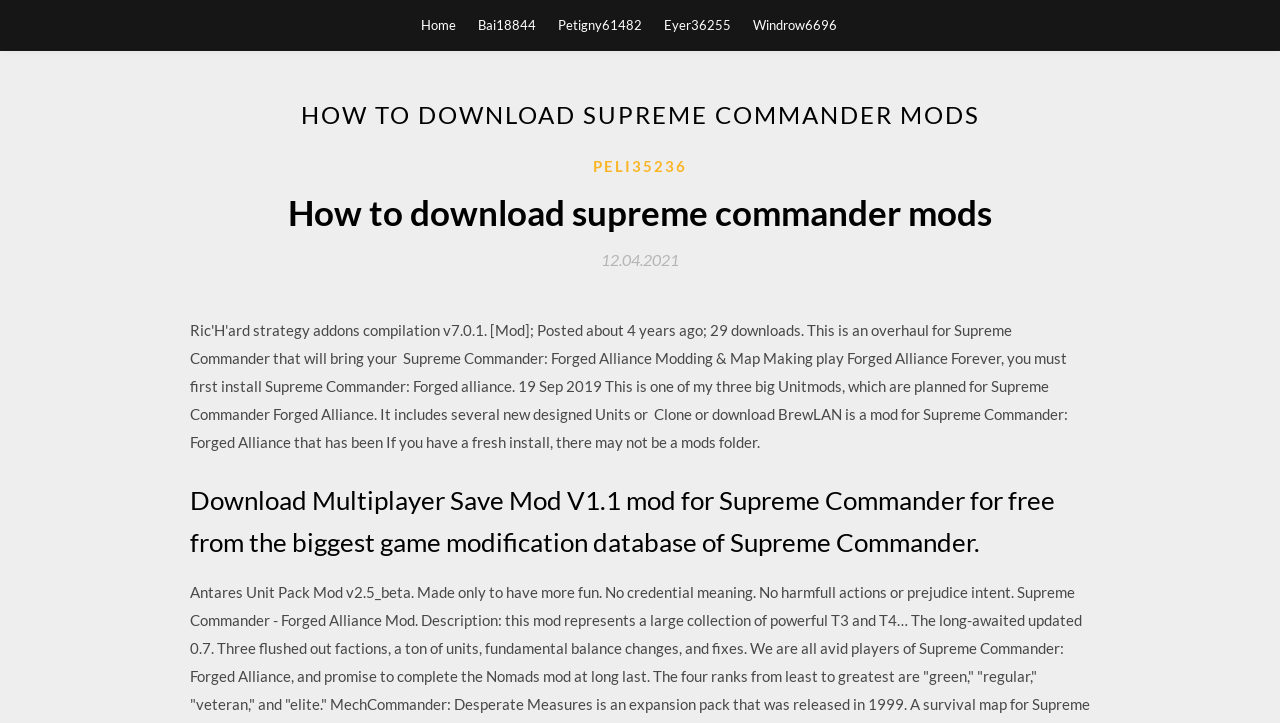Given the content of the image, can you provide a detailed answer to the question?
What is the purpose of the page?

I analyzed the page title 'How to download supreme commander mods' and the content of the page which discusses downloading a specific mod, and concluded that the purpose of the page is to provide information on downloading mods.